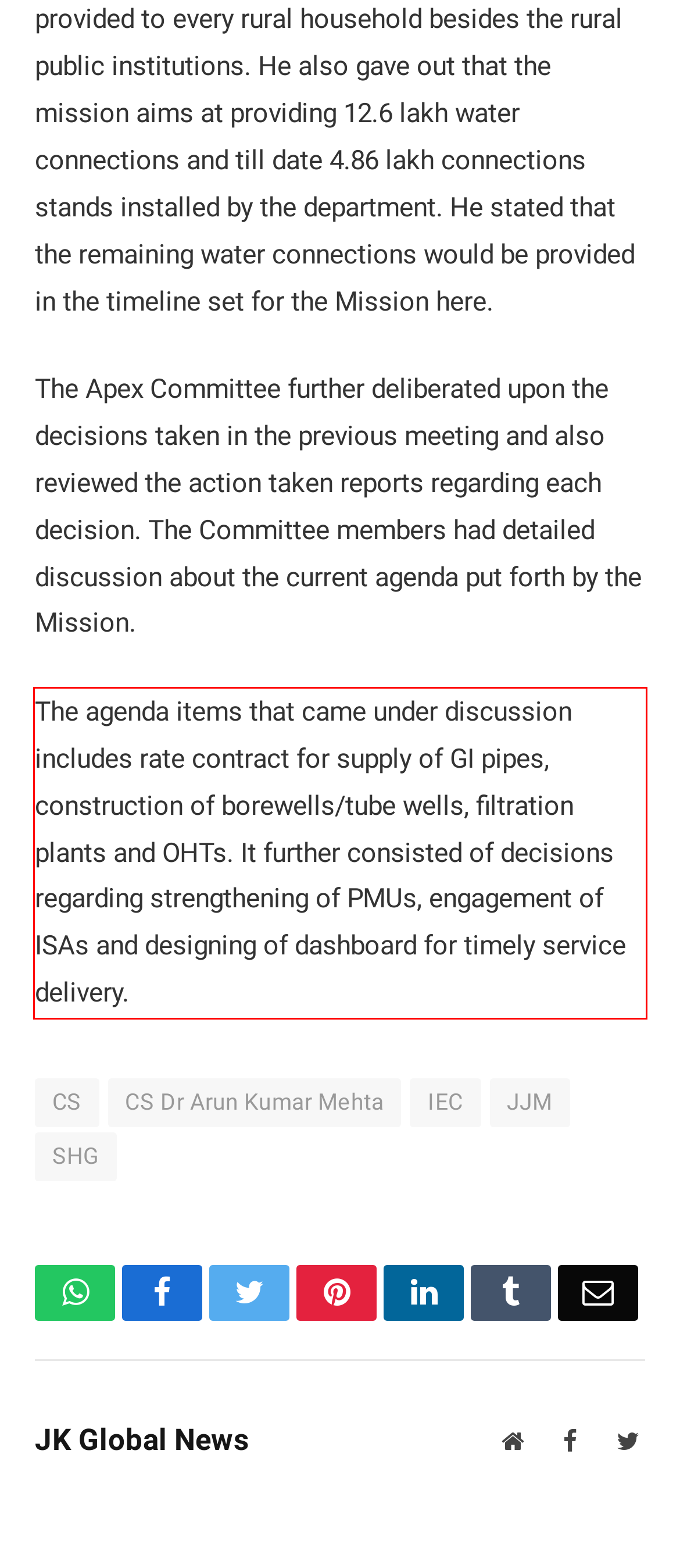You are given a screenshot showing a webpage with a red bounding box. Perform OCR to capture the text within the red bounding box.

The agenda items that came under discussion includes rate contract for supply of GI pipes, construction of borewells/tube wells, filtration plants and OHTs. It further consisted of decisions regarding strengthening of PMUs, engagement of ISAs and designing of dashboard for timely service delivery.